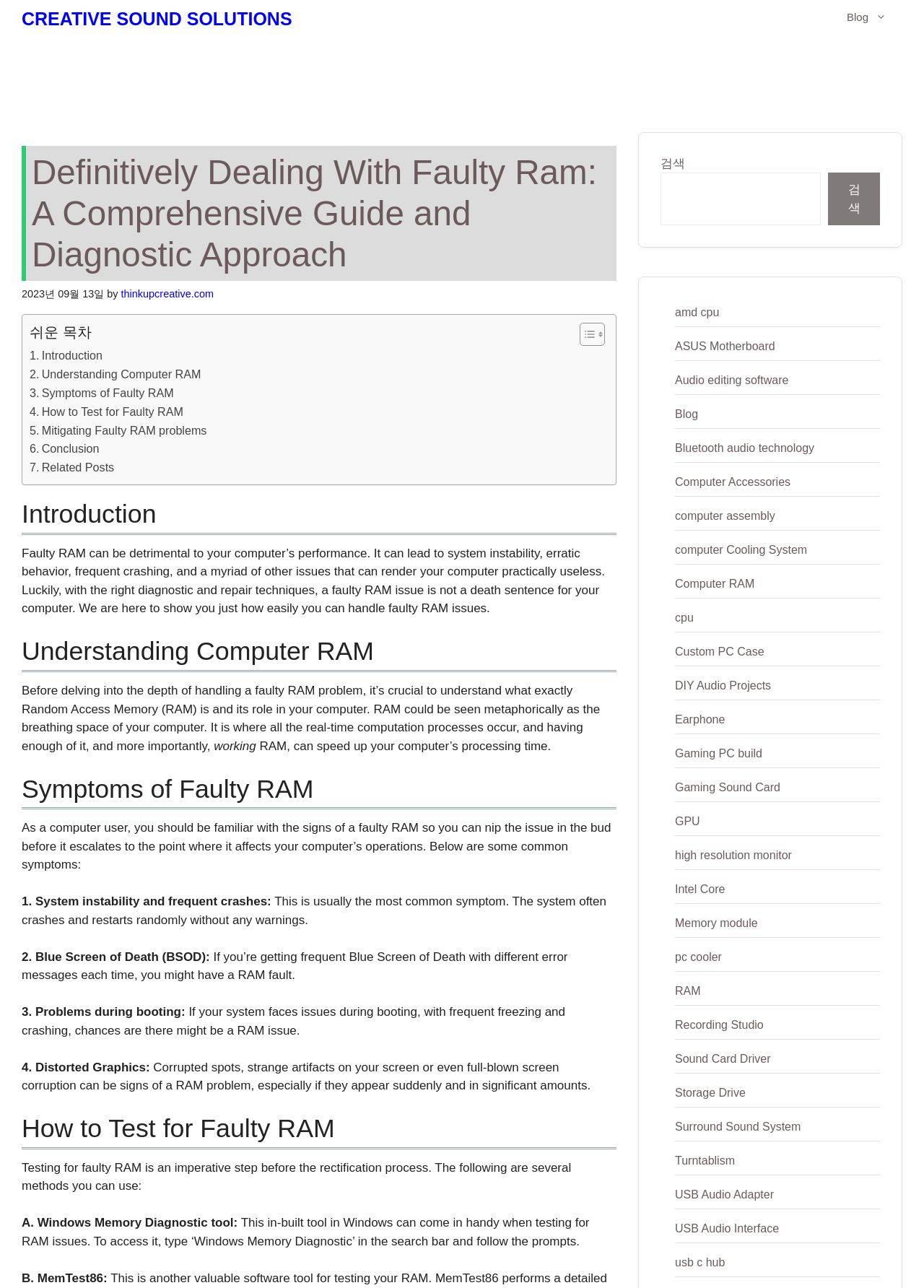Please specify the coordinates of the bounding box for the element that should be clicked to carry out this instruction: "Get more information about Visual Studio Code". The coordinates must be four float numbers between 0 and 1, formatted as [left, top, right, bottom].

None